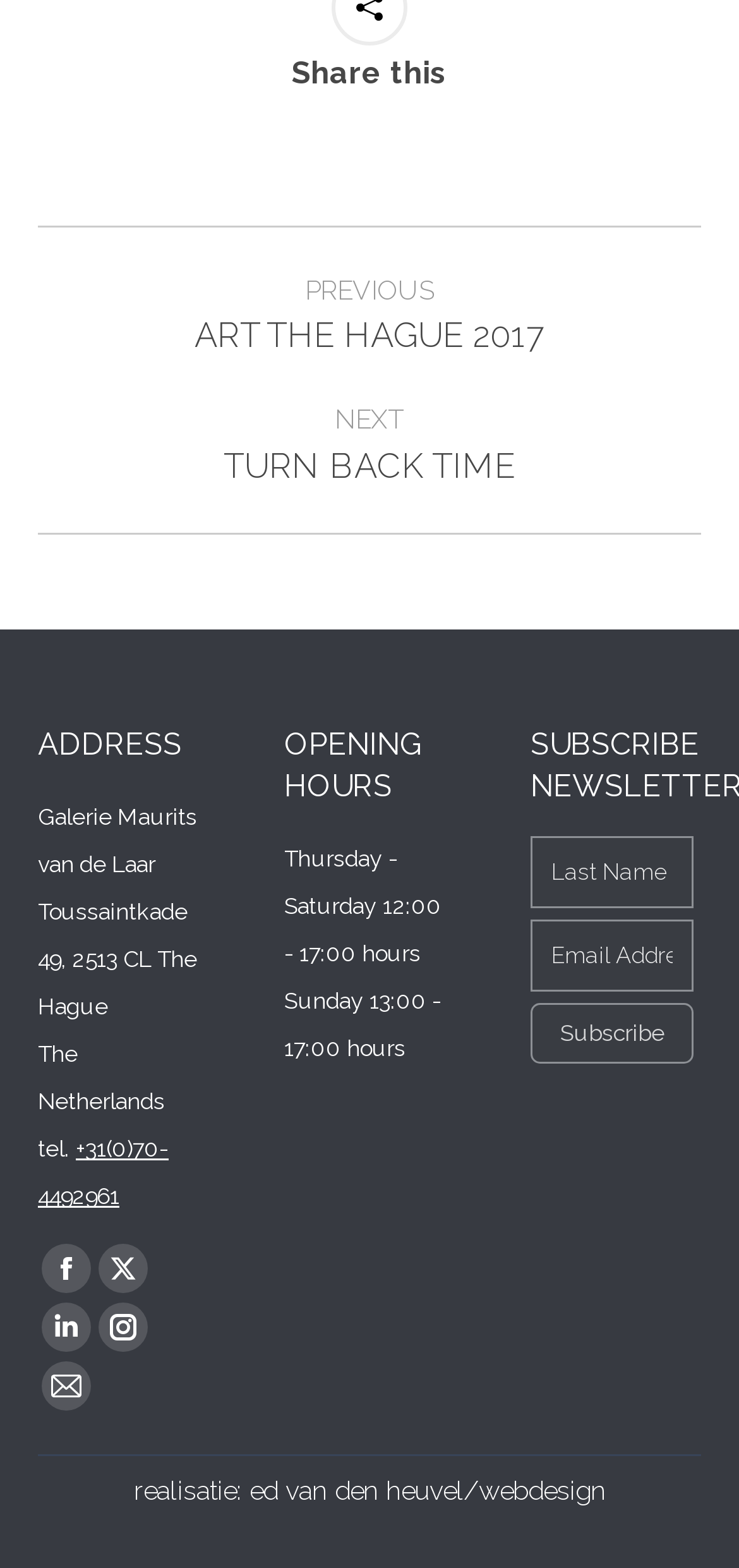What are the opening hours on Sundays?
Using the image, provide a concise answer in one word or a short phrase.

13:00 - 17:00 hours